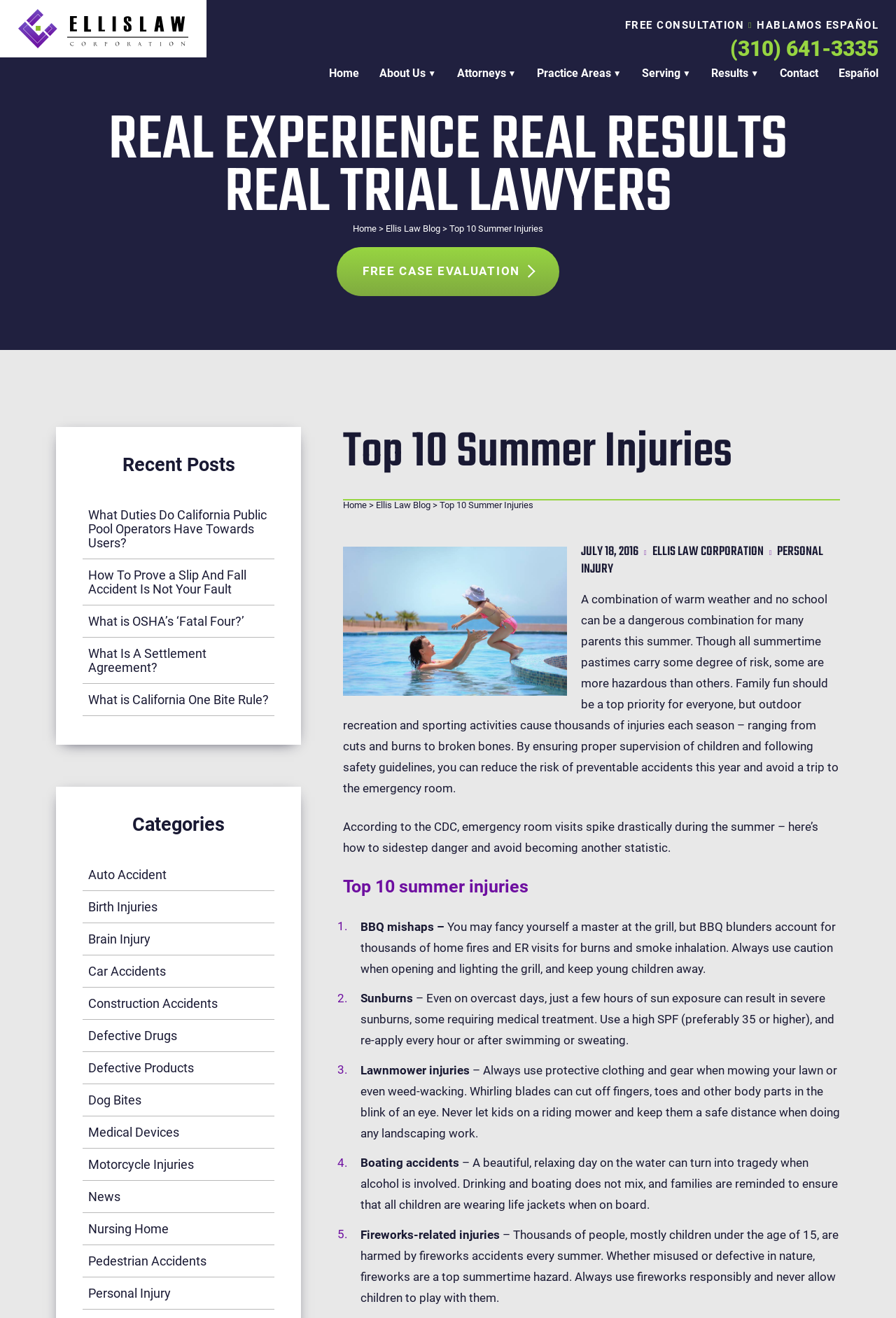Extract the main headline from the webpage and generate its text.

Top 10 Summer Injuries